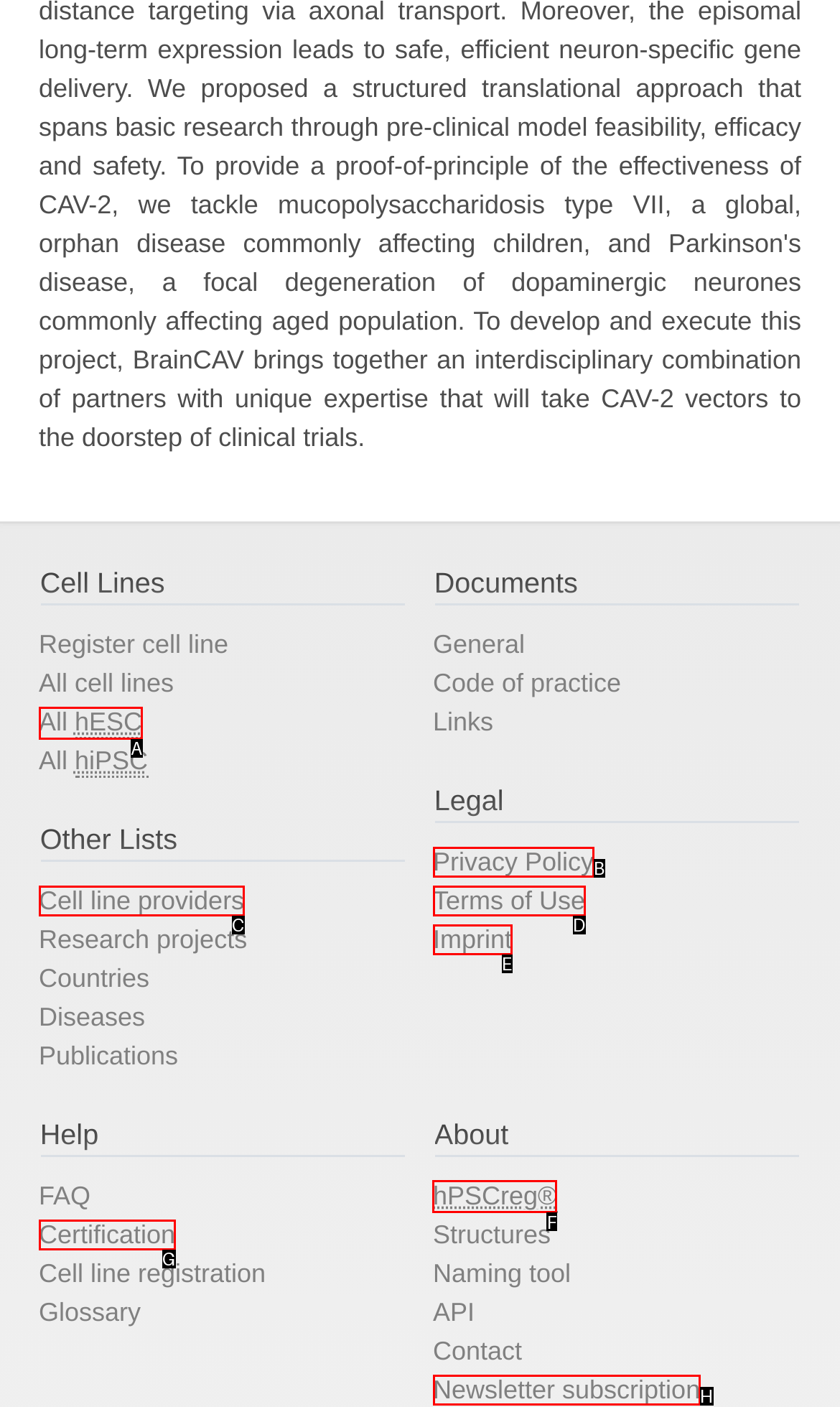Identify the HTML element to click to execute this task: Learn about hPSCreg Respond with the letter corresponding to the proper option.

F